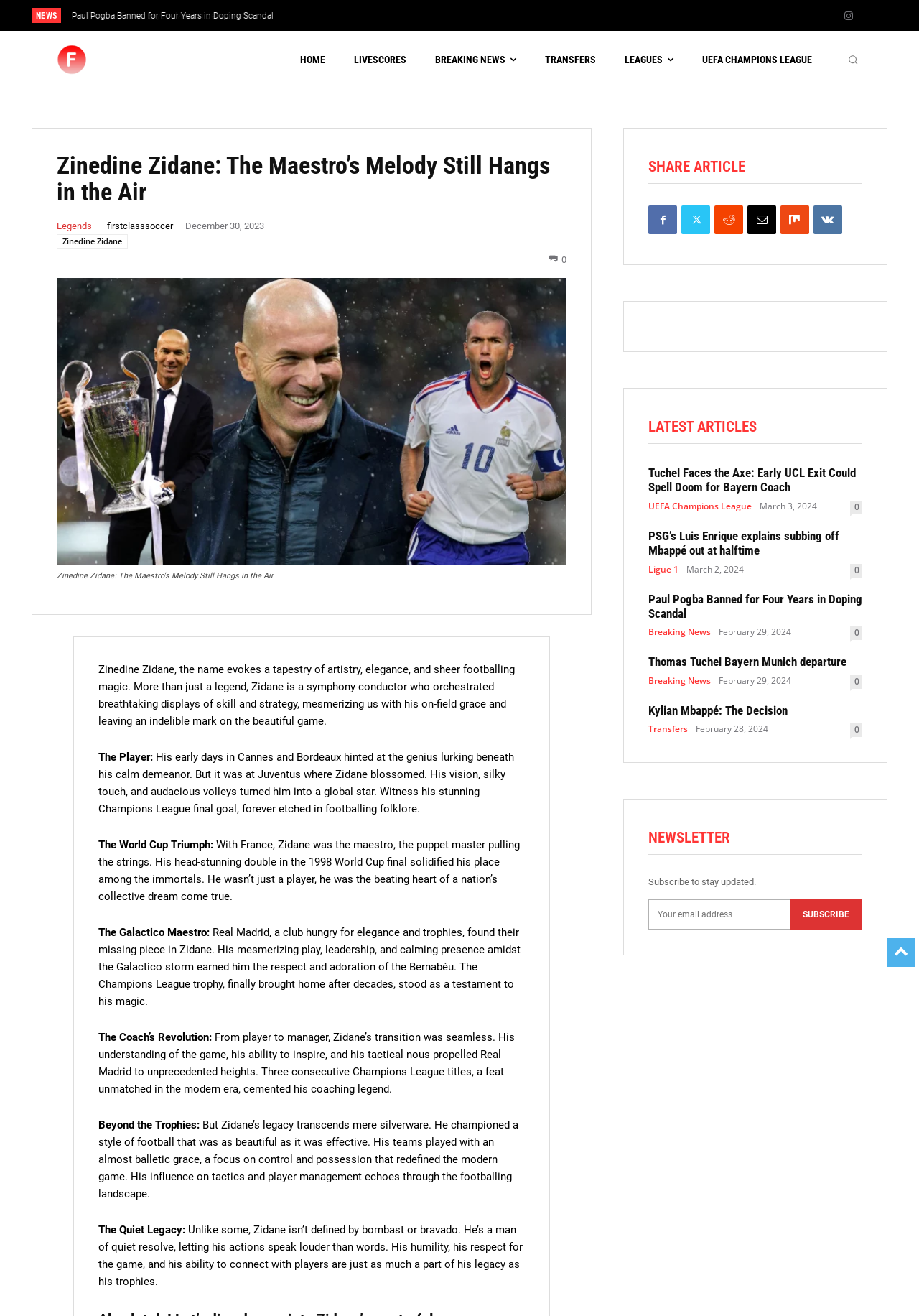Determine the bounding box for the described UI element: "Facebook".

[0.705, 0.156, 0.737, 0.178]